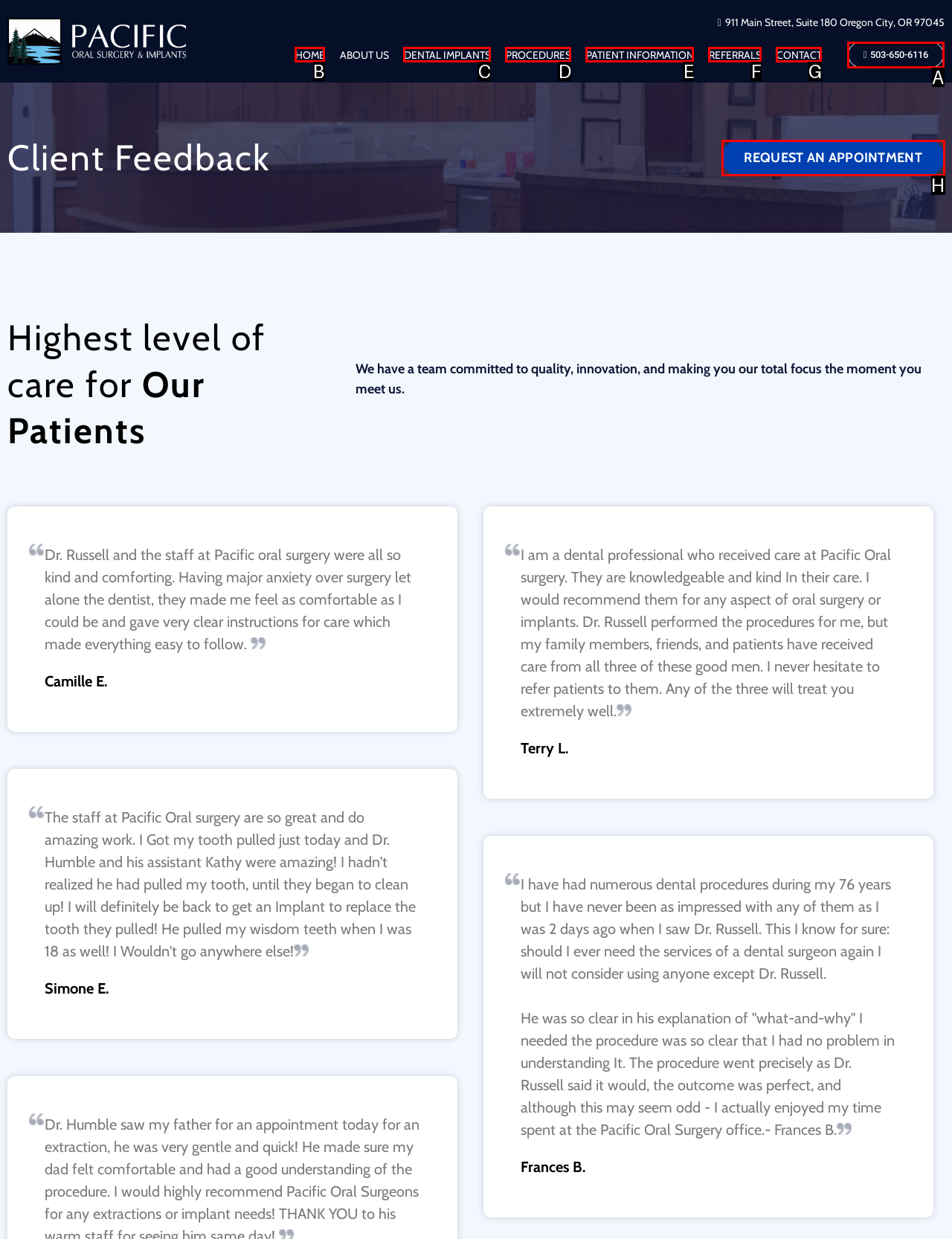Determine which UI element I need to click to achieve the following task: Click the HOME link Provide your answer as the letter of the selected option.

B